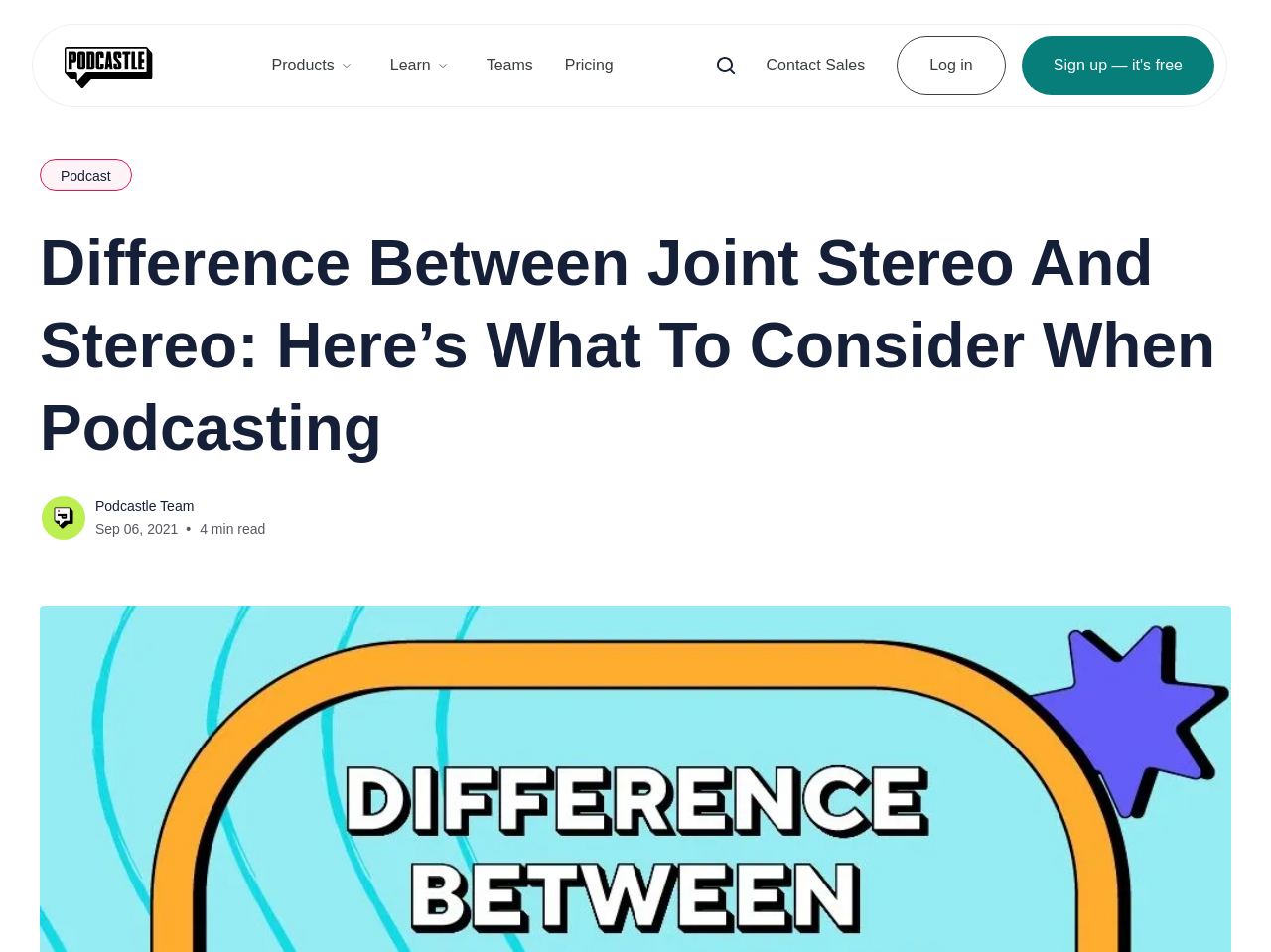Respond to the following query with just one word or a short phrase: 
How long does it take to read the article?

4 min